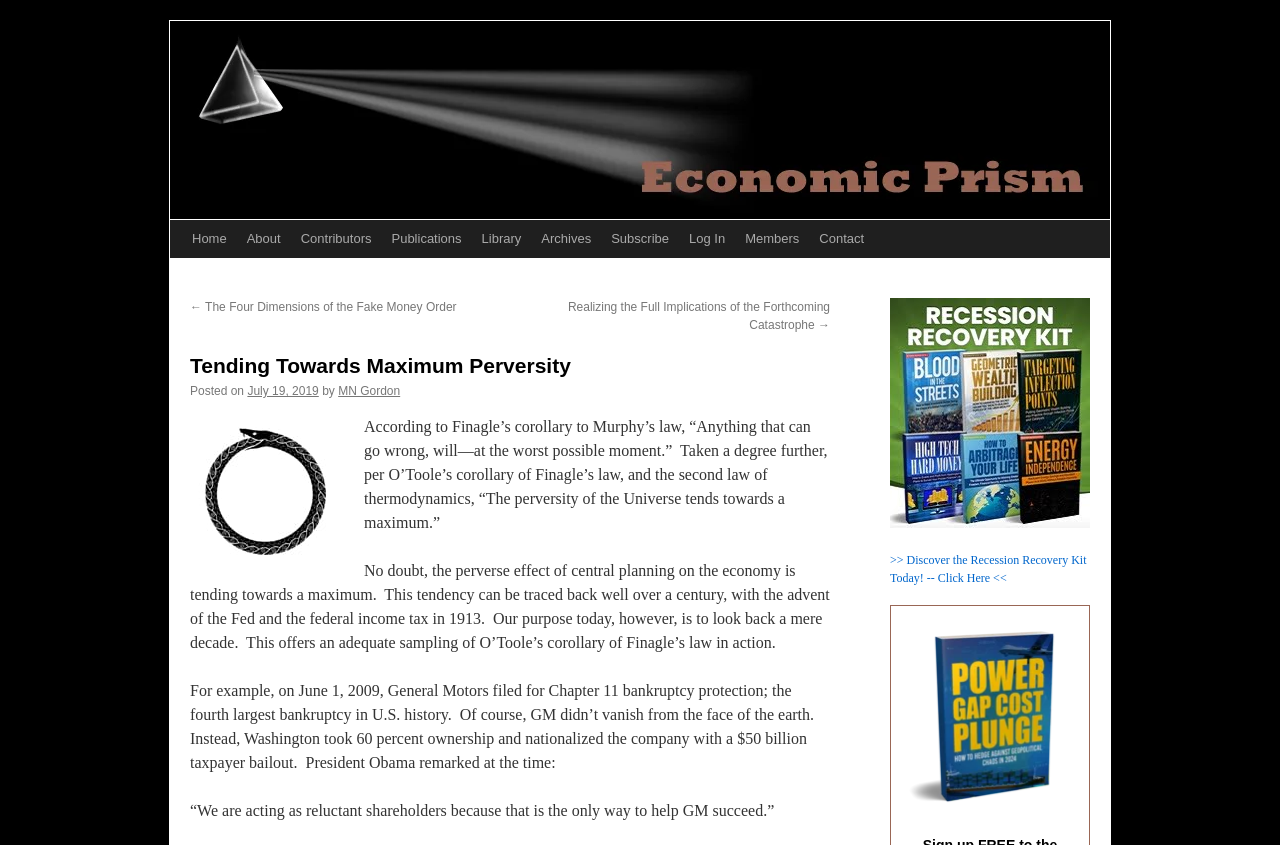Please determine the bounding box coordinates of the area that needs to be clicked to complete this task: 'Click on the 'Subscribe' link'. The coordinates must be four float numbers between 0 and 1, formatted as [left, top, right, bottom].

[0.47, 0.26, 0.53, 0.305]